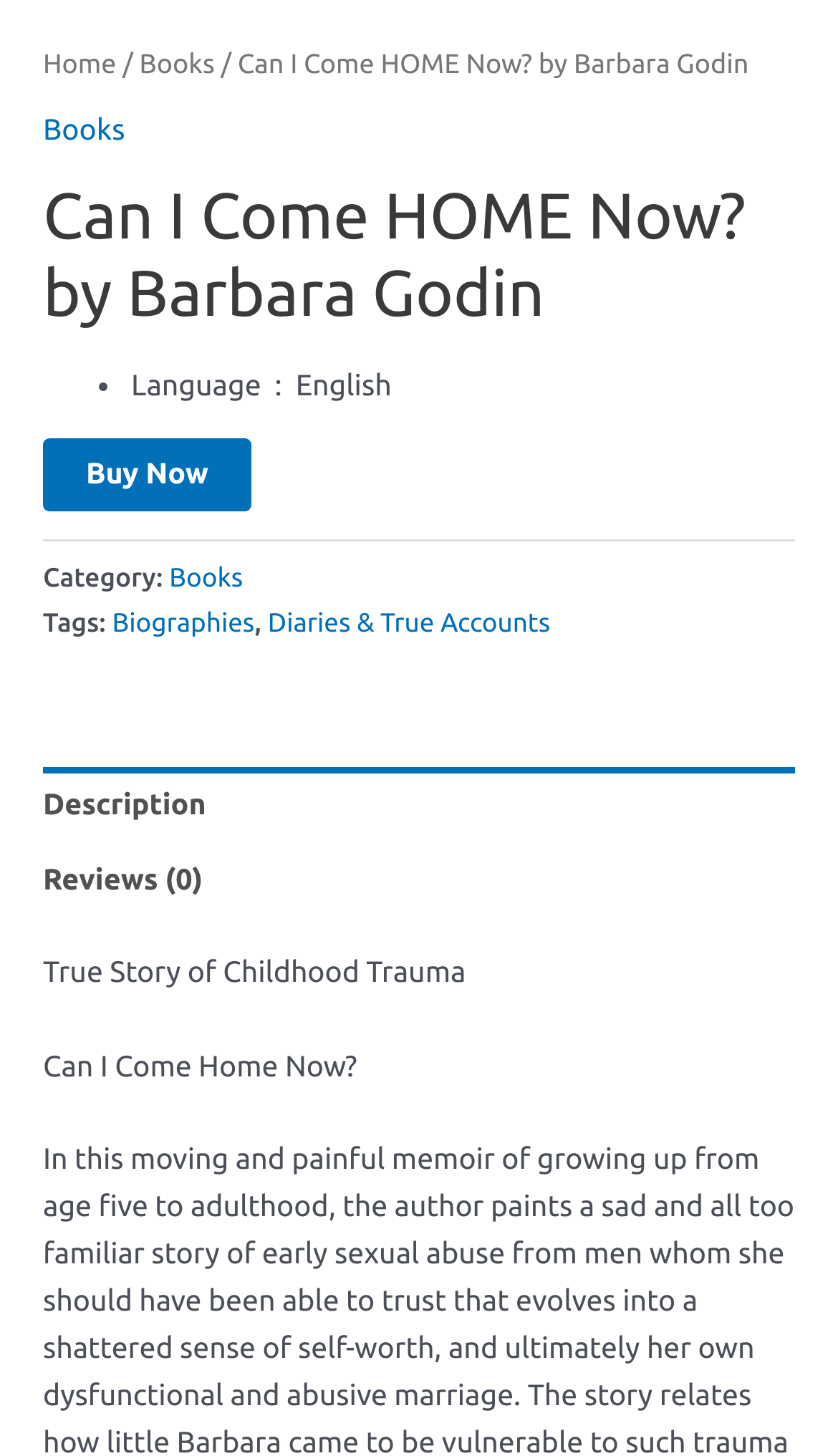What is the title of the book?
Please provide an in-depth and detailed response to the question.

The title of the book can be found in the breadcrumb navigation and the main heading of the webpage, which is 'Can I Come HOME Now? by Barbara Godin'.